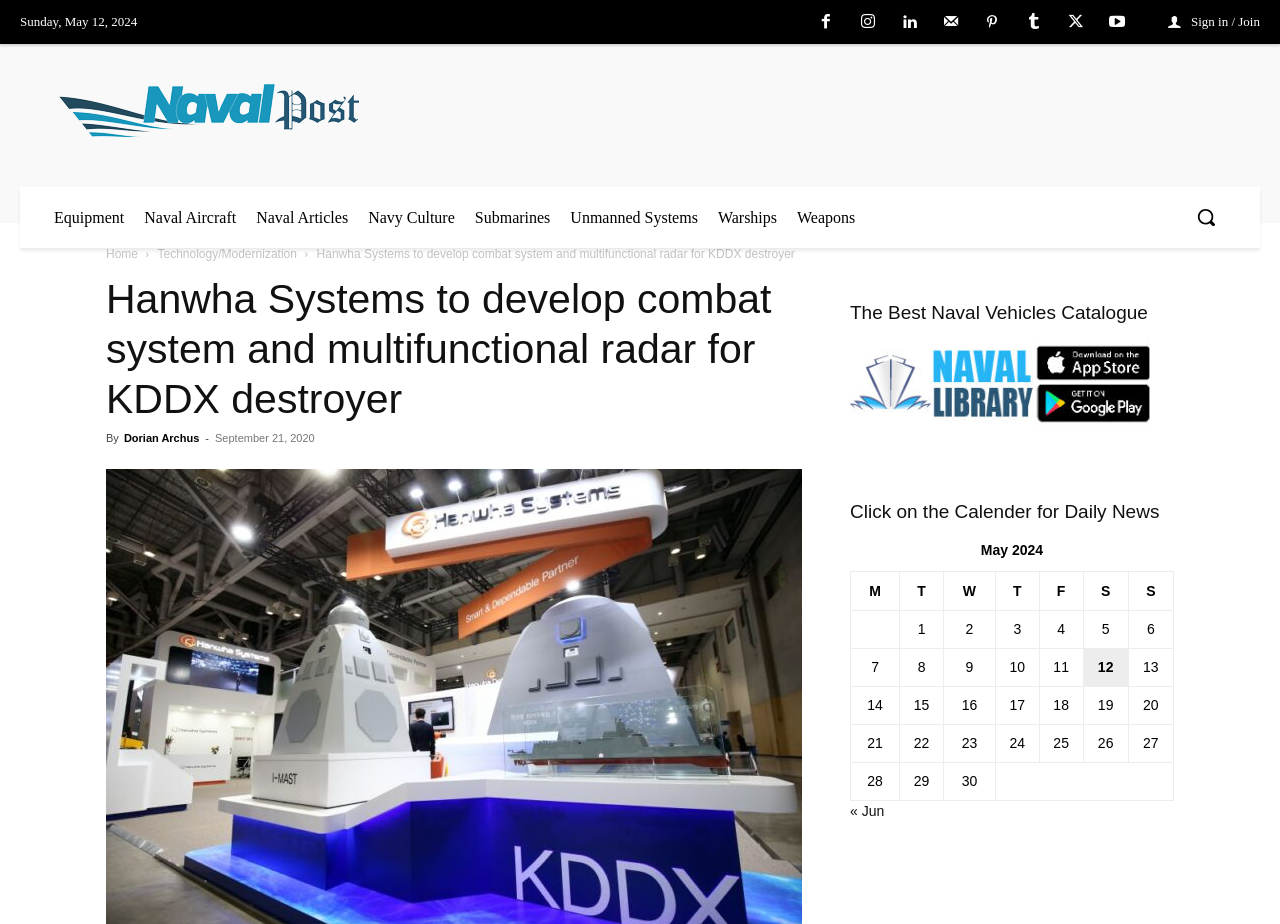Locate the coordinates of the bounding box for the clickable region that fulfills this instruction: "View the 'Naval Post' news".

[0.046, 0.091, 0.954, 0.148]